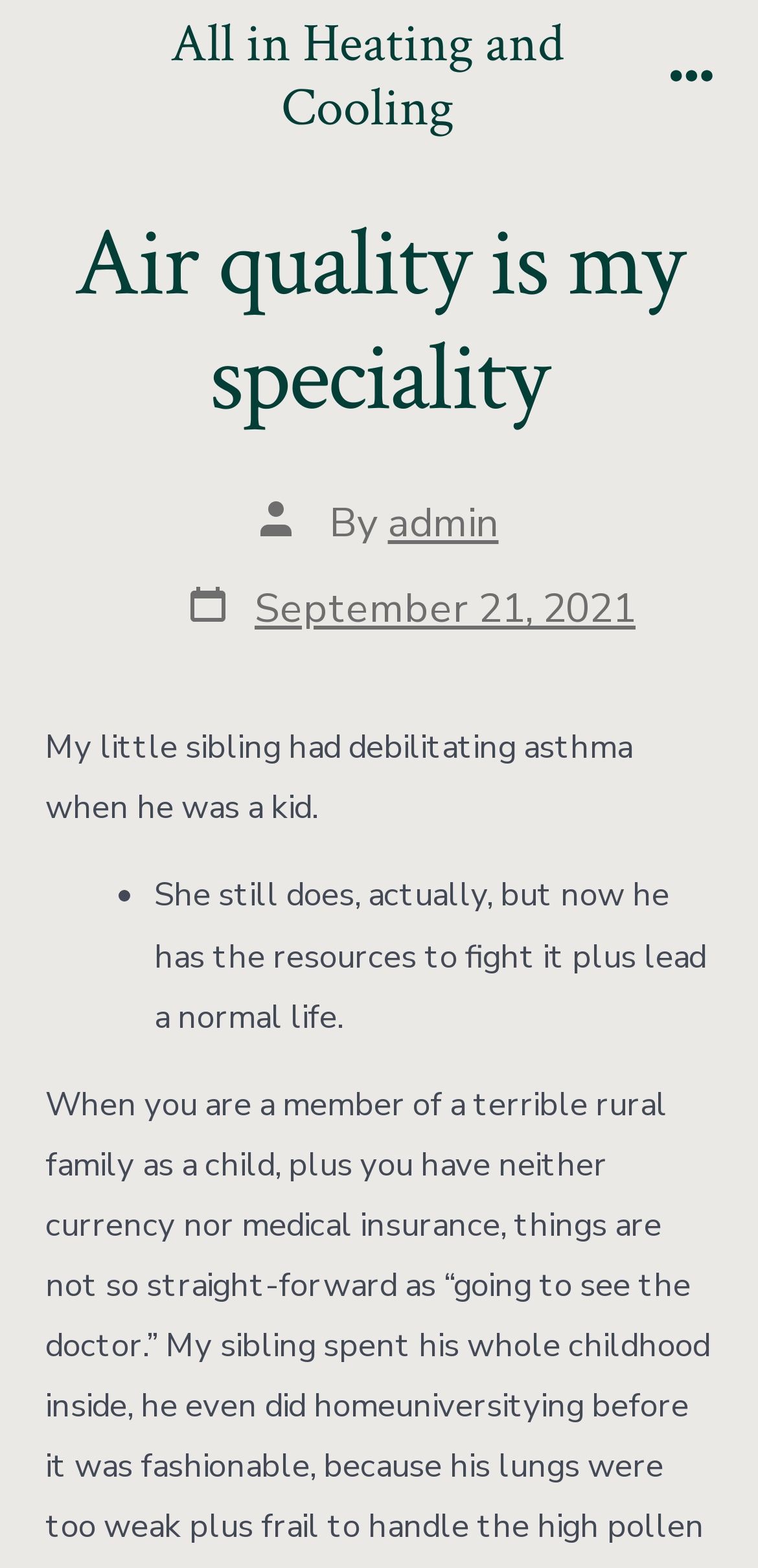Locate the primary heading on the webpage and return its text.

Air quality is my speciality